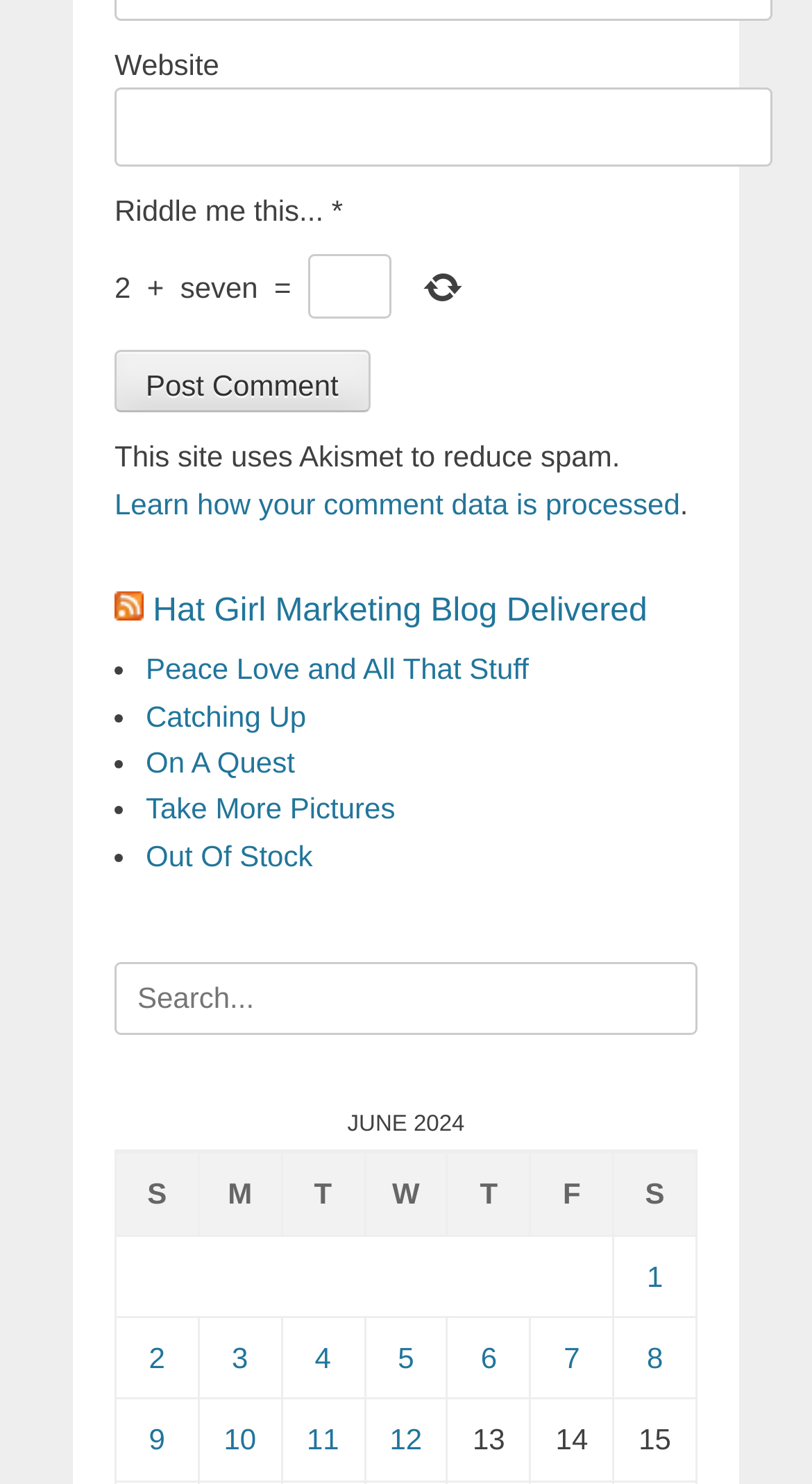Highlight the bounding box coordinates of the element that should be clicked to carry out the following instruction: "Post a comment". The coordinates must be given as four float numbers ranging from 0 to 1, i.e., [left, top, right, bottom].

[0.141, 0.236, 0.455, 0.278]